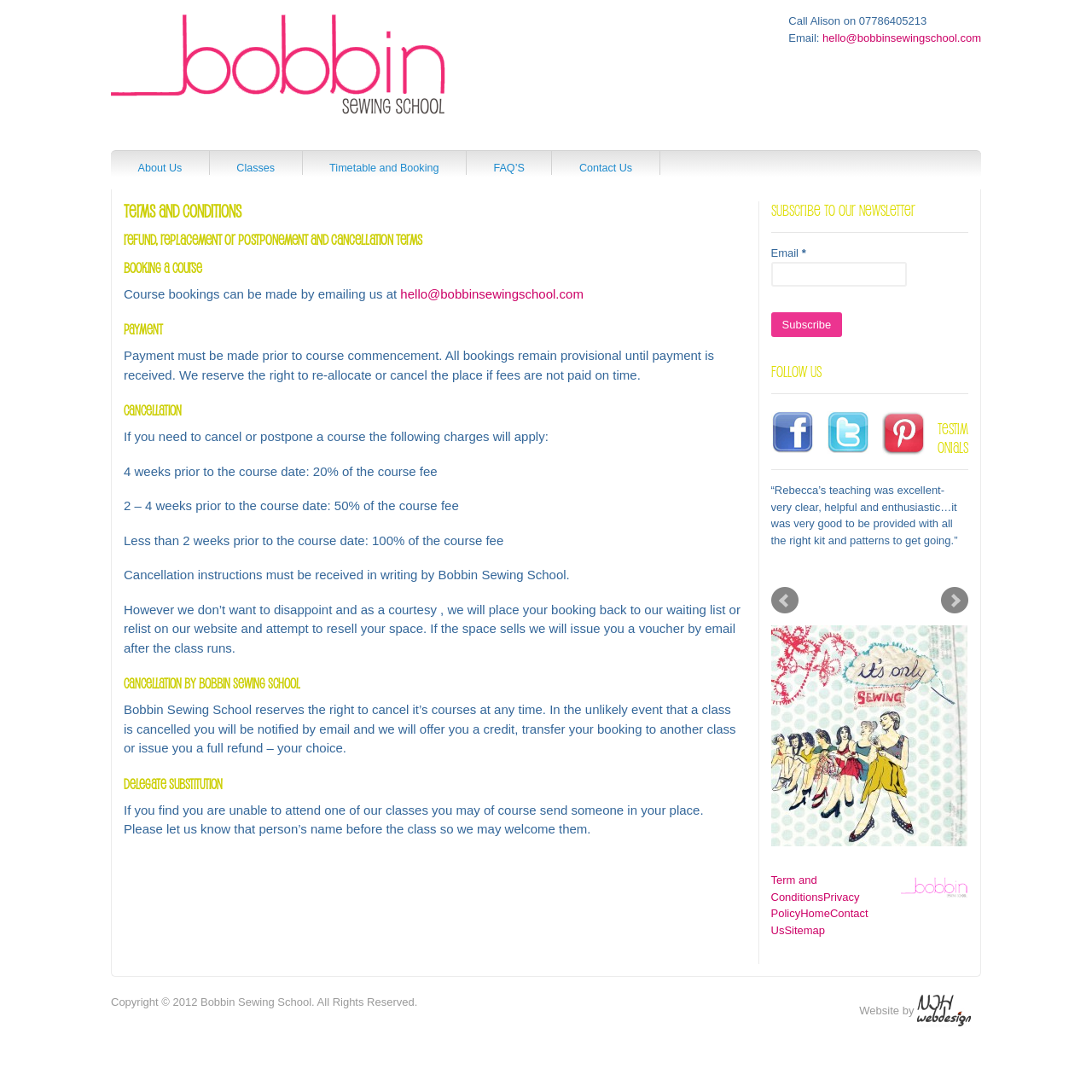What happens if I cancel a course less than 2 weeks prior to the course date?
Using the image as a reference, give an elaborate response to the question.

I found the cancellation policy by looking at the heading 'Cancellation' and the corresponding StaticText element that says 'Less than 2 weeks prior to the course date: 100% of the course fee'.